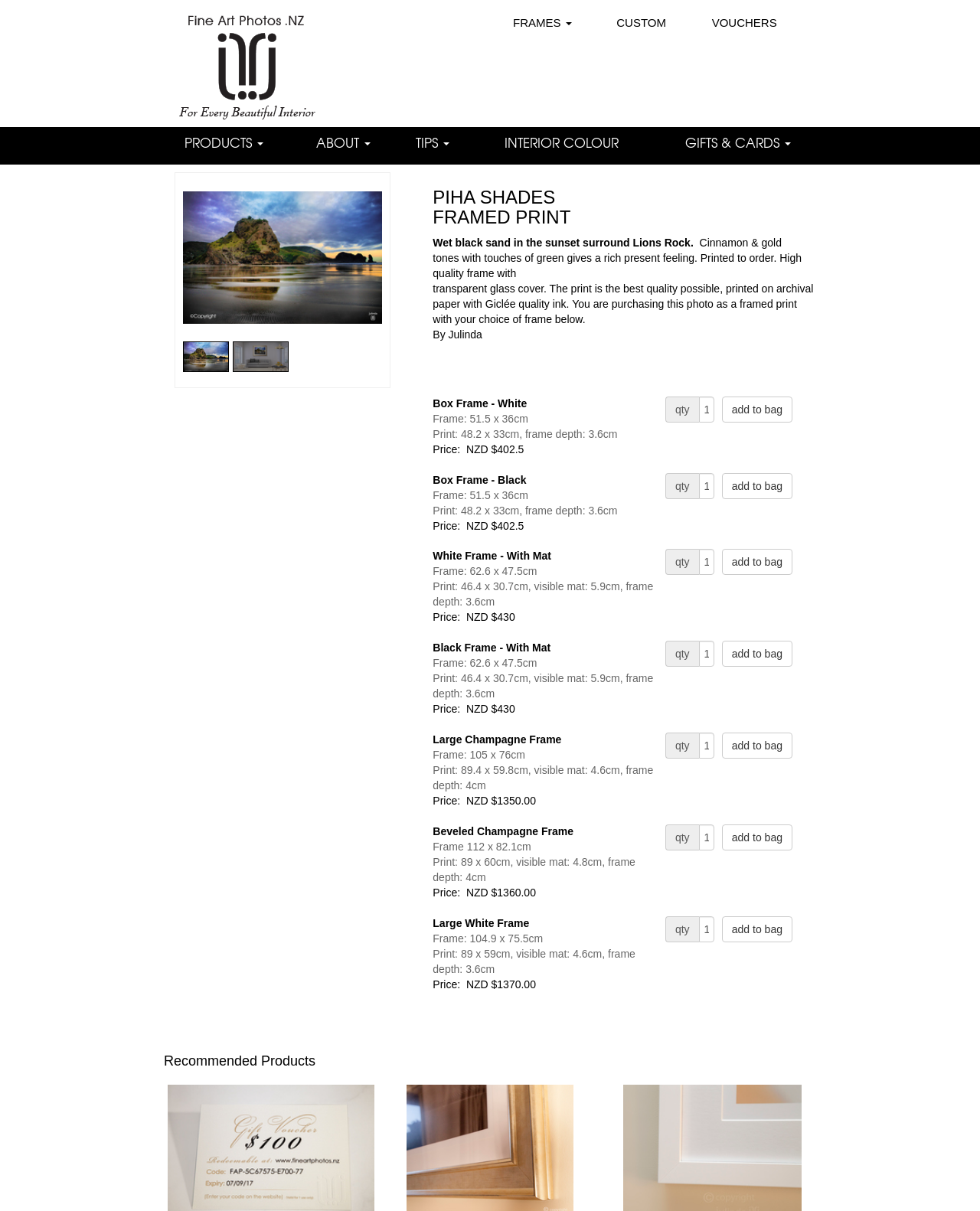What is the name of the framed print?
Answer briefly with a single word or phrase based on the image.

PIHA SHADES FRAMED PRINT